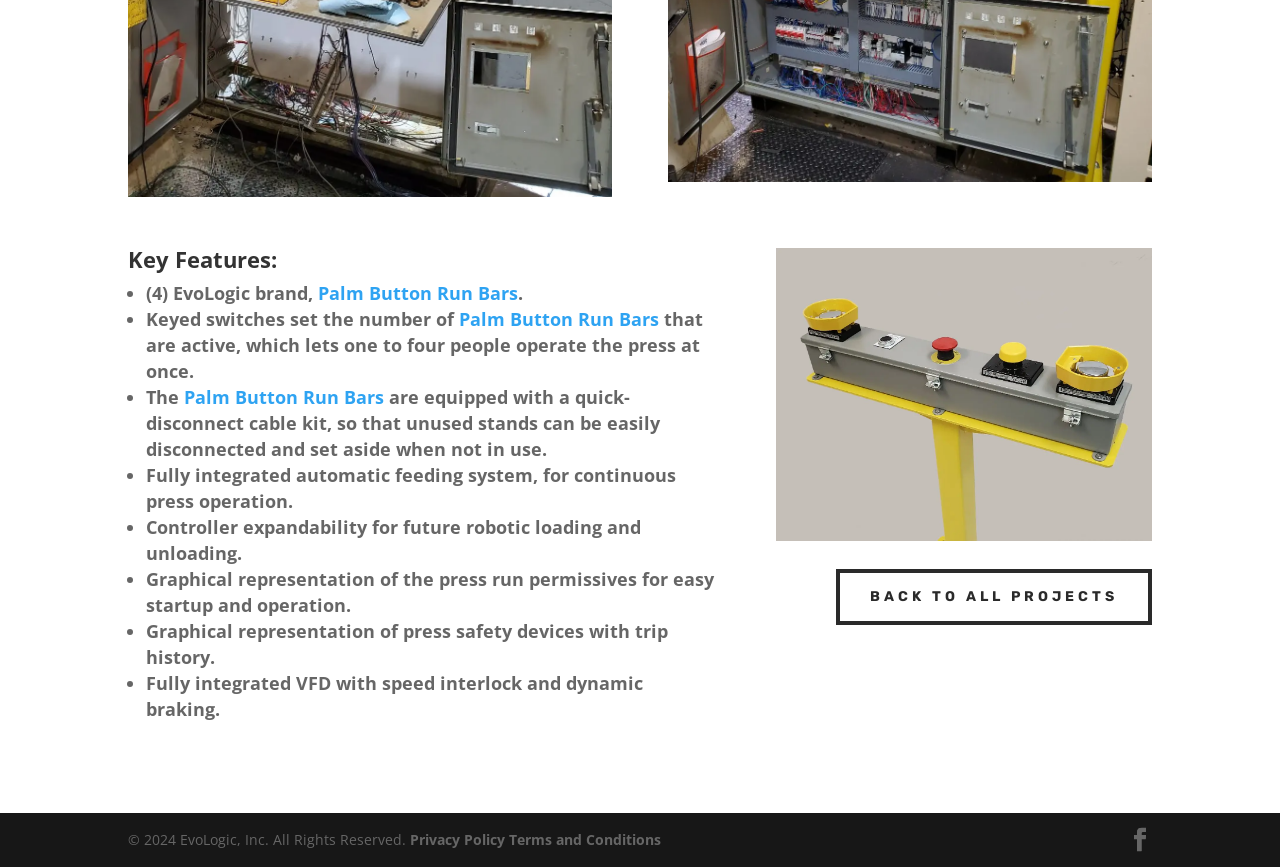With reference to the screenshot, provide a detailed response to the question below:
What is the function of the graphical representation of press safety devices?

The graphical representation of press safety devices is mentioned in the sixth bullet point, which states that it shows trip history, providing a visual representation of the safety devices' performance.